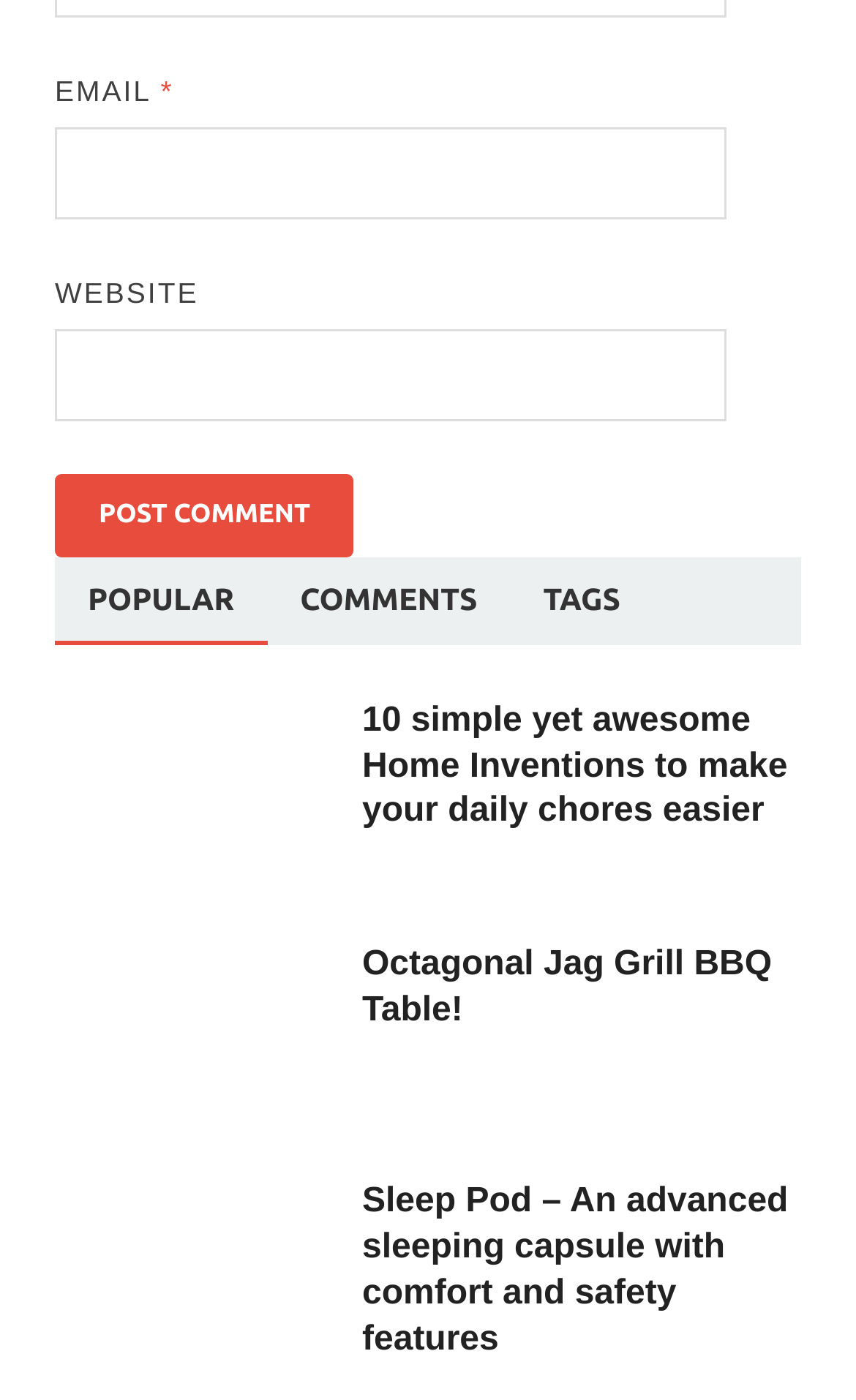Find the bounding box coordinates of the clickable area that will achieve the following instruction: "Select the POPULAR tab".

[0.064, 0.397, 0.312, 0.46]